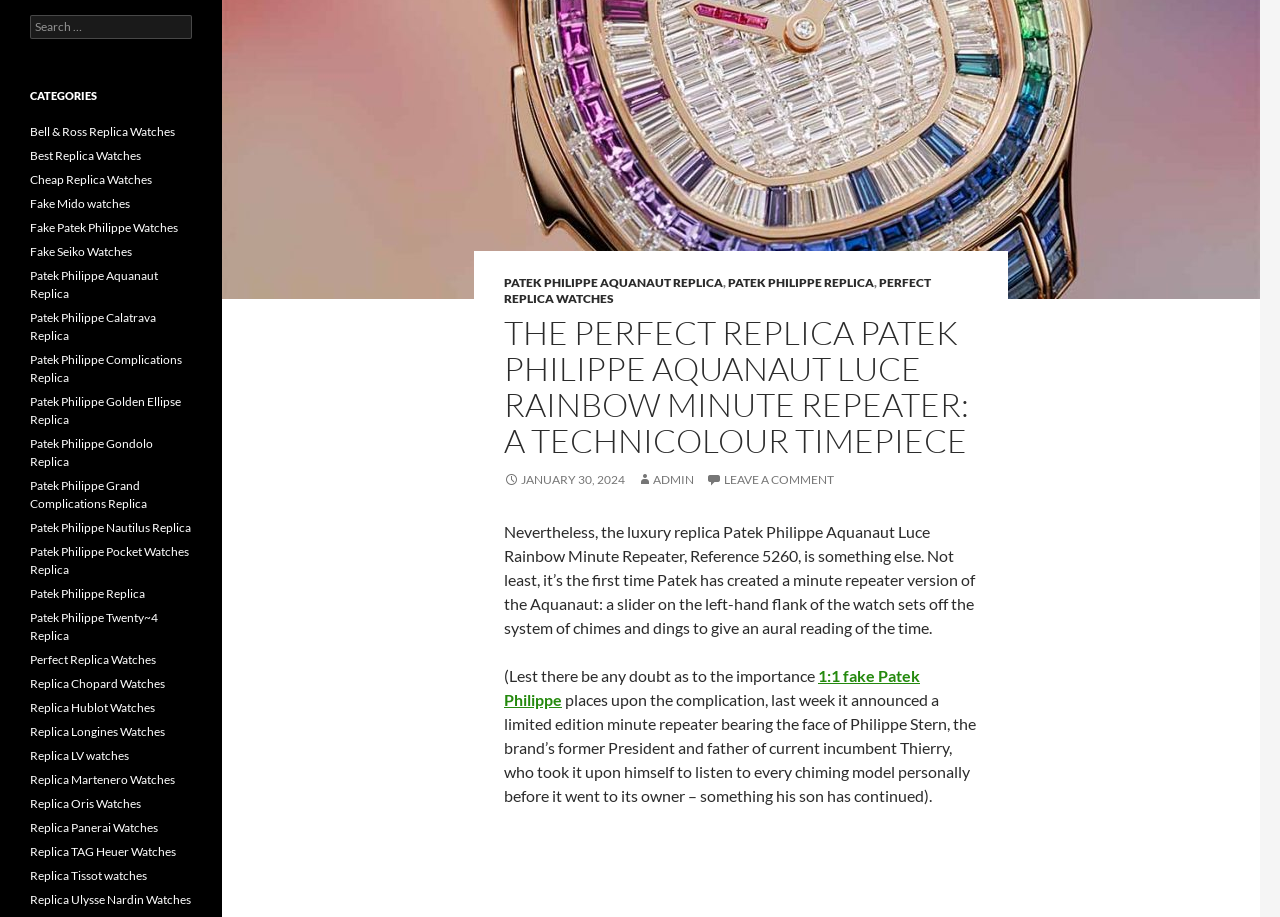Reply to the question below using a single word or brief phrase:
What is the brand of the luxury replica watch?

Patek Philippe